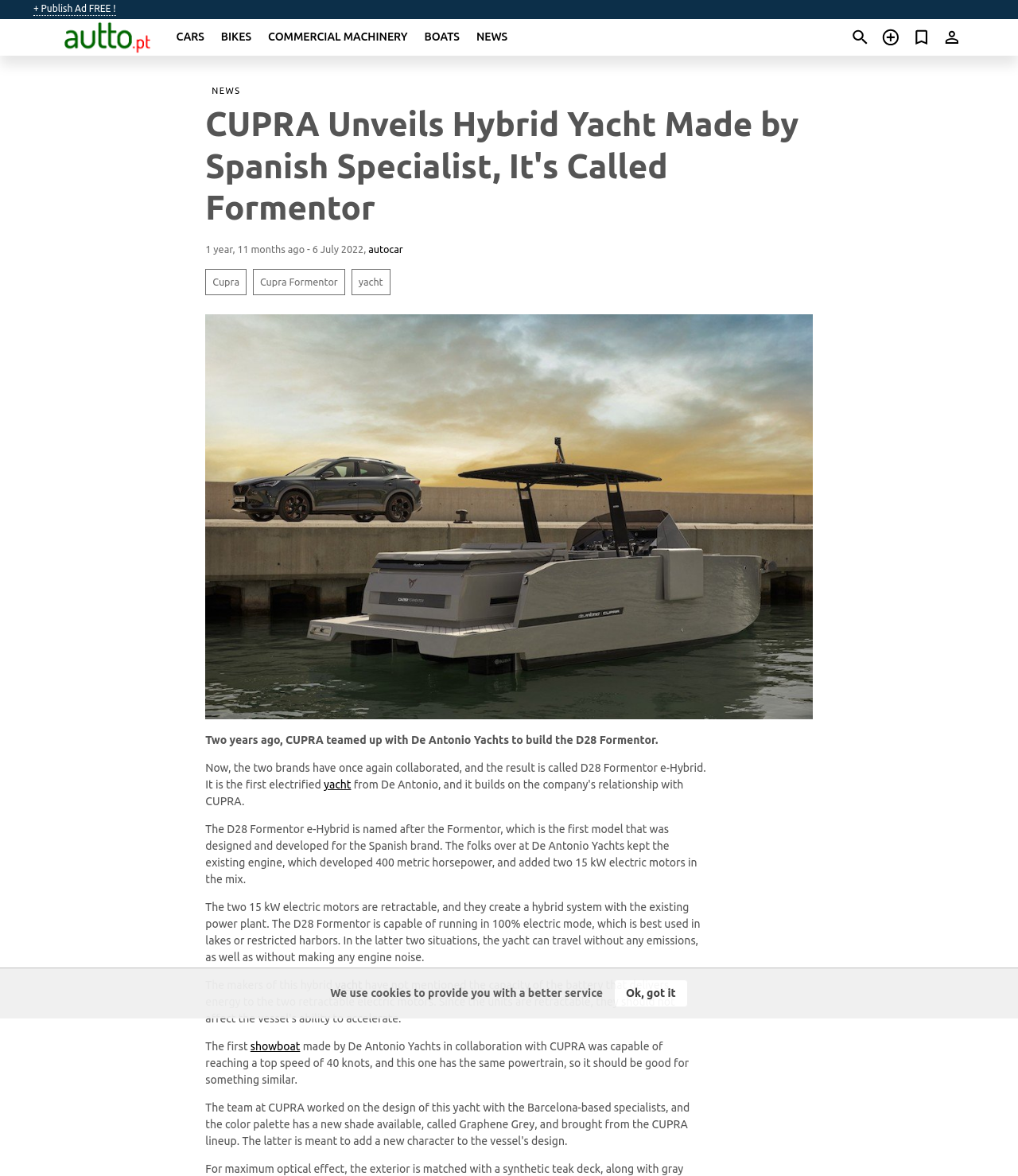From the details in the image, provide a thorough response to the question: How much horsepower does the yacht's engine develop?

According to the text, the existing engine of the yacht develops 400 metric horsepower, and two 15 kW electric motors are added to create a hybrid system.